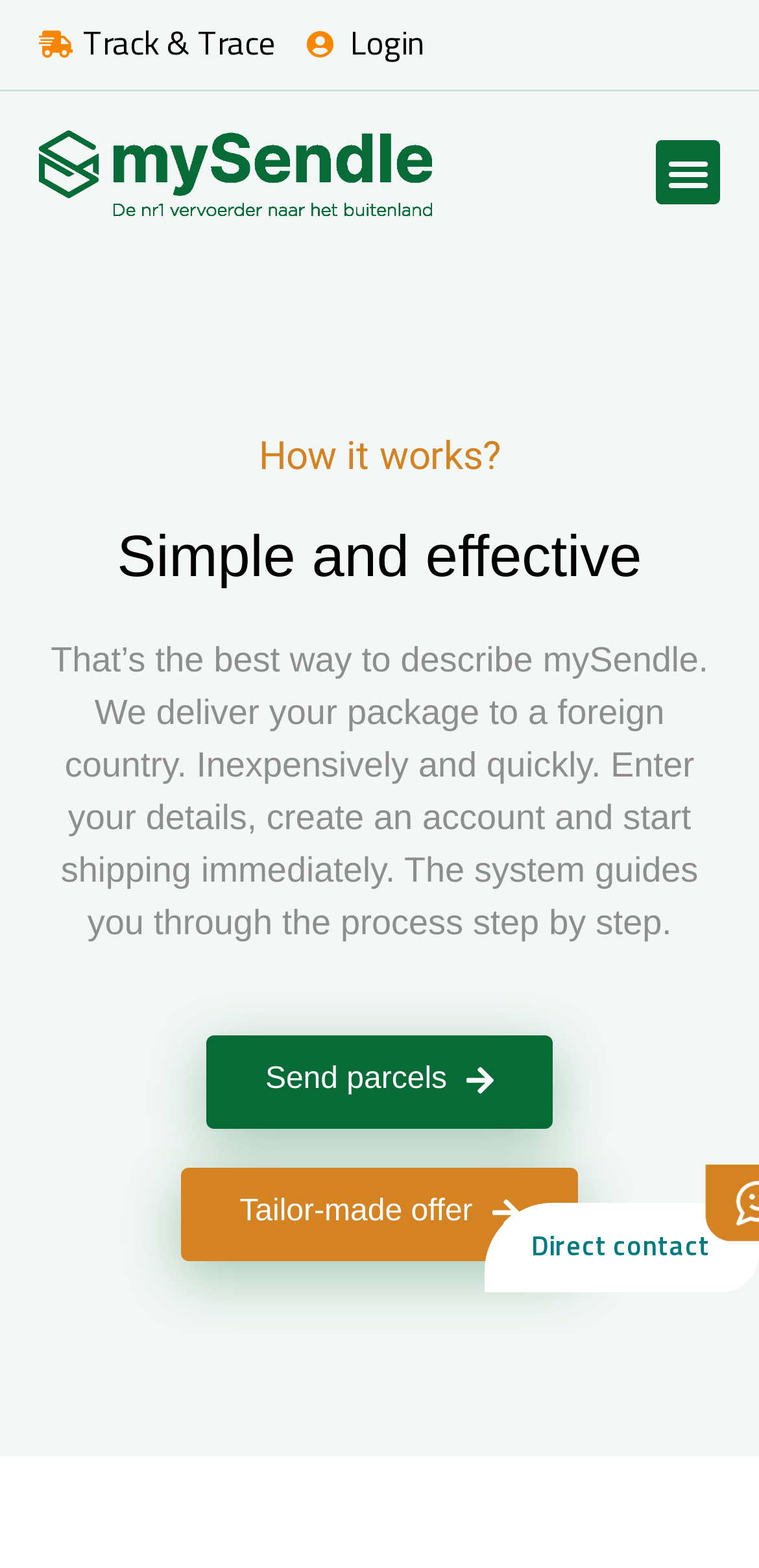How many options are available for users to get started with mySendle?
Please craft a detailed and exhaustive response to the question.

The webpage provides two options for users to get started with mySendle: 'Send parcels' and 'Tailor-made offer'. These options are presented as links, allowing users to choose the path that best suits their needs.